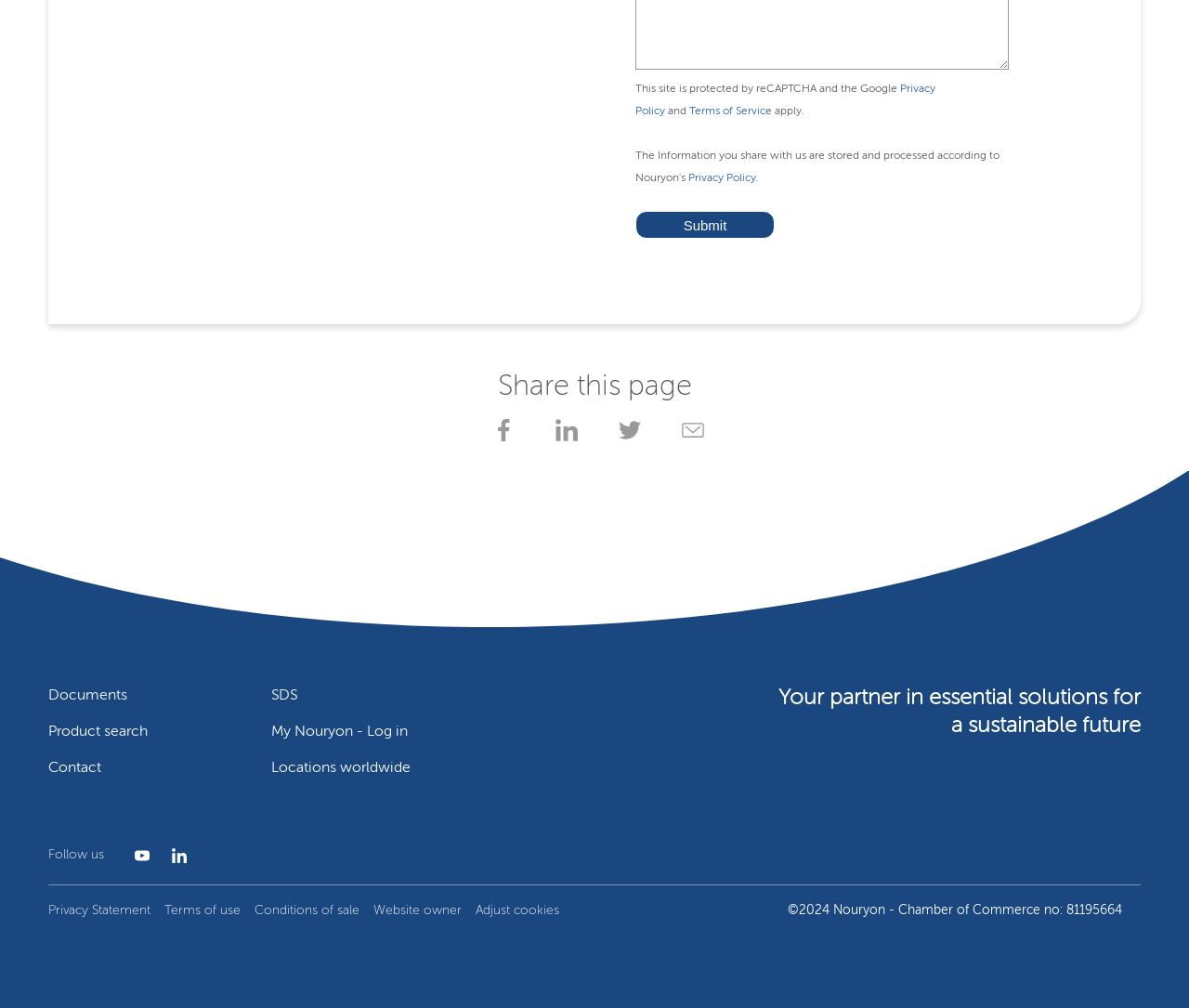How many social media links are present on the page?
Answer the question with a single word or phrase derived from the image.

3